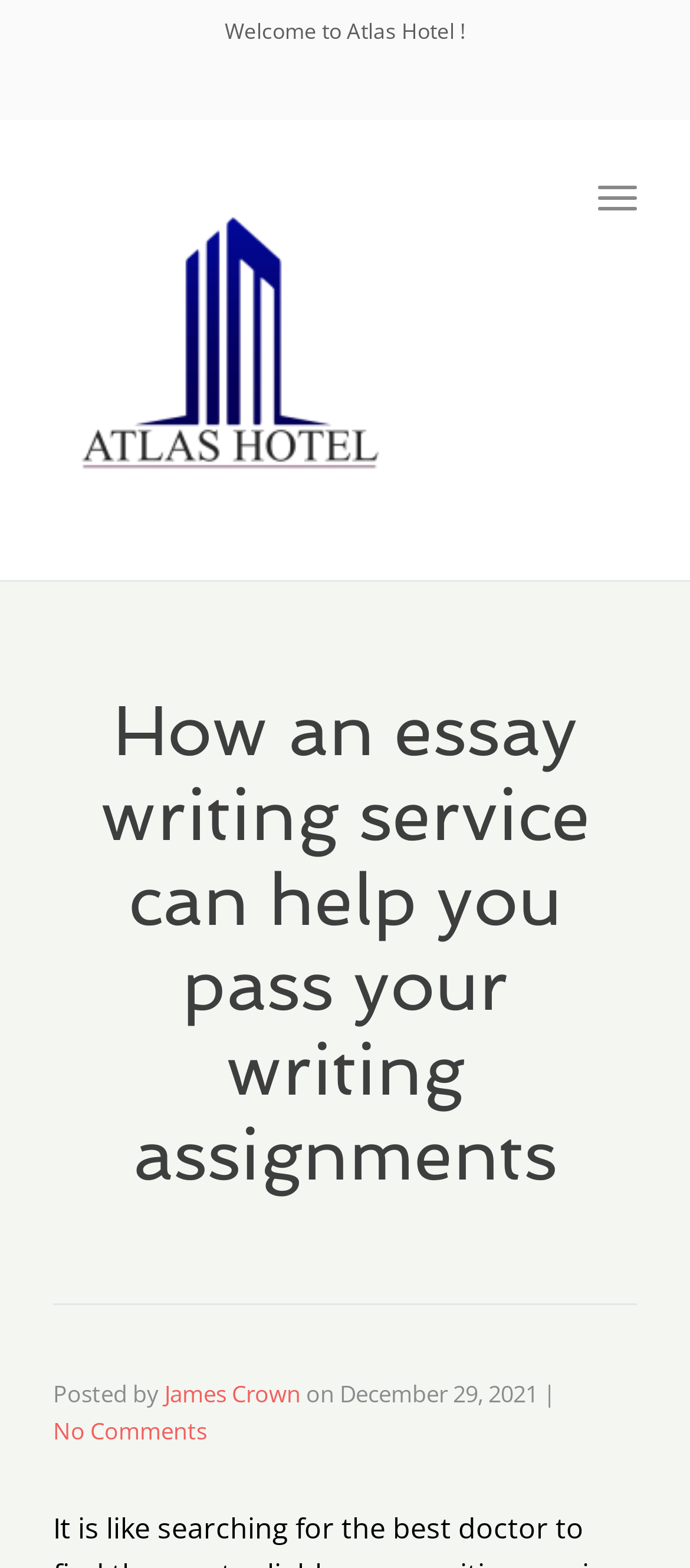Please determine the bounding box coordinates for the element with the description: "03111805555".

[0.515, 0.046, 0.531, 0.065]